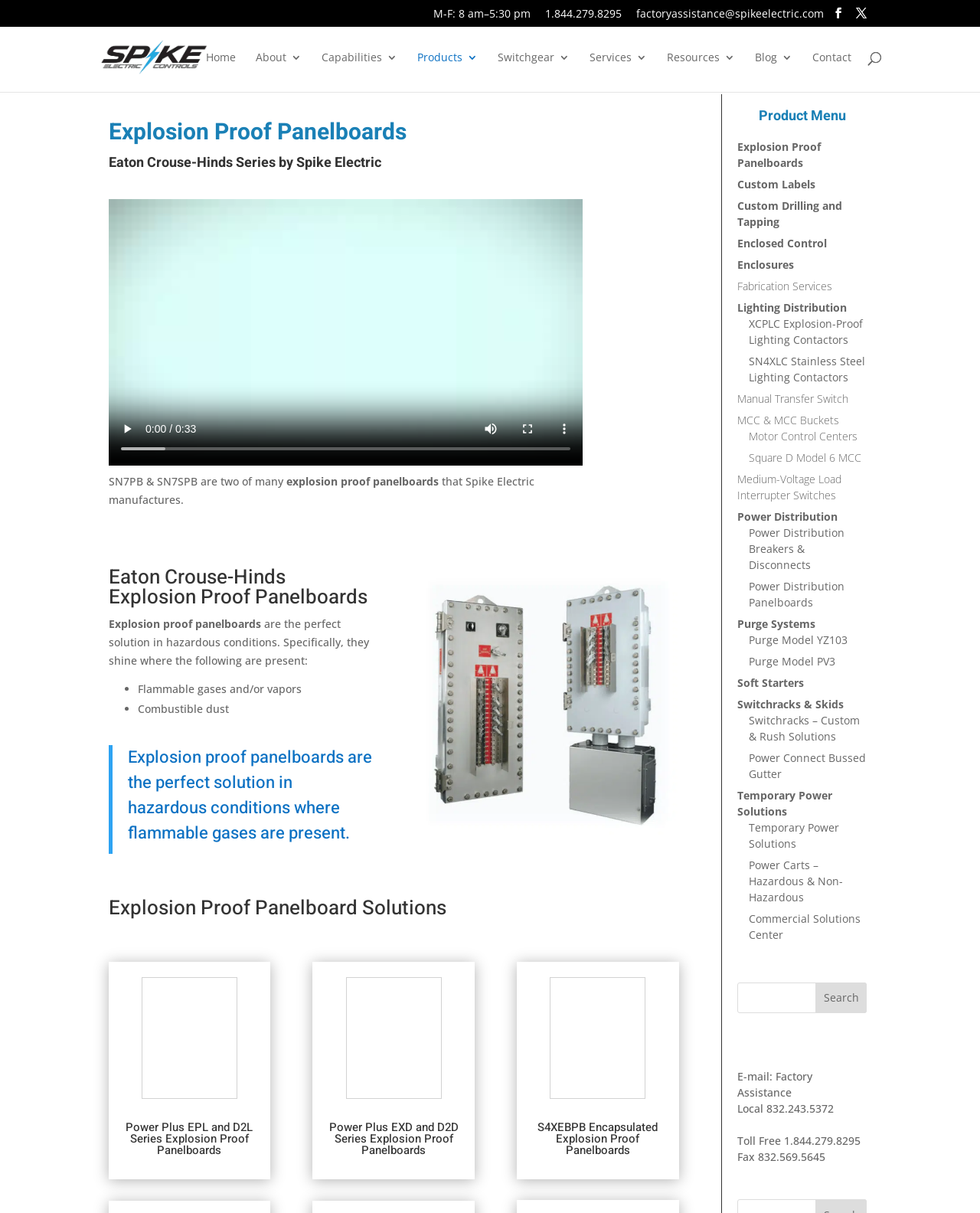Describe the entire webpage, focusing on both content and design.

The webpage is about Spike Electric, a company that provides explosion proof panelboards. At the top of the page, there is a navigation menu with links to various sections of the website, including "Home", "About", "Capabilities", "Products", "Switchgear", "Services", "Resources", "Blog", and "Contact". 

Below the navigation menu, there is a search bar where users can search for specific products or services. 

The main content of the page is divided into several sections. The first section introduces explosion proof panelboards, highlighting their importance in hazardous conditions. There is a video player in this section, allowing users to watch a video about the product. 

The next section provides more information about the Eaton Crouse-Hinds series panelboards, which are manufactured by Spike Electric. There is a heading that reads "Eaton Crouse-Hinds Explosion Proof Panelboards" followed by a paragraph of text that describes the product. 

Below this section, there are three columns of links to different types of explosion proof panelboards, including the Power Plus EPL and D2L Series, the Power Plus EXD and D2D Series, and the S4XEBPB Encapsulated Explosion Proof Panelboards. Each link has a corresponding image. 

On the right side of the page, there is a product menu with links to various products and services offered by Spike Electric, including custom labels, custom drilling and tapping, enclosed control, enclosures, fabrication services, lighting distribution, manual transfer switch, MCC & MCC buckets, medium-voltage load interrupter switches, power distribution, purge systems, soft starters, switchracks & skids, and temporary power solutions.